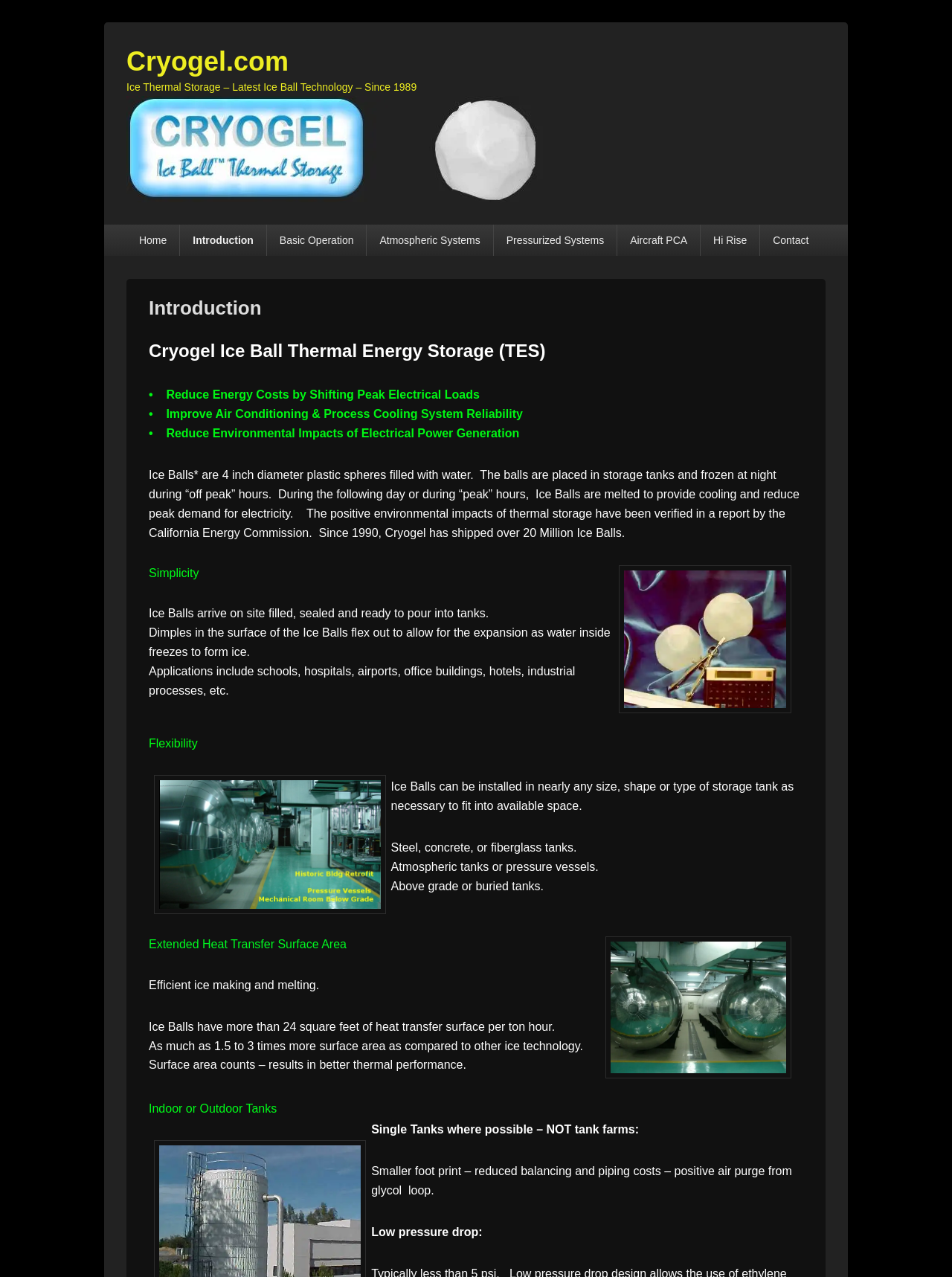Use the information in the screenshot to answer the question comprehensively: What types of tanks can Ice Balls be installed in?

According to the webpage, Ice Balls can be installed in nearly any size, shape or type of storage tank, including steel, concrete, or fiberglass tanks, atmospheric tanks or pressure vessels, and above grade or buried tanks.